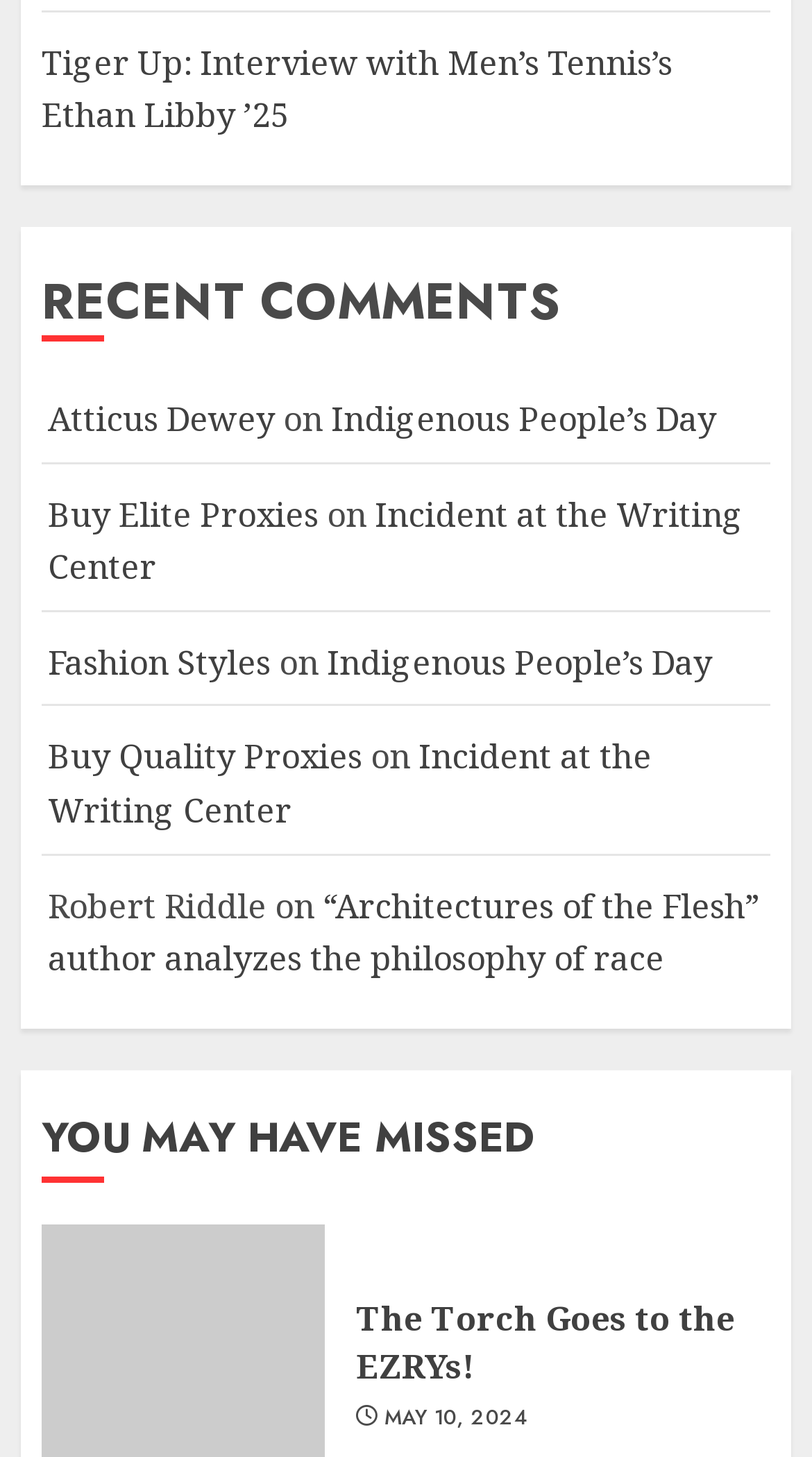Use a single word or phrase to answer the question:
Who is the author of the fourth article?

Robert Riddle